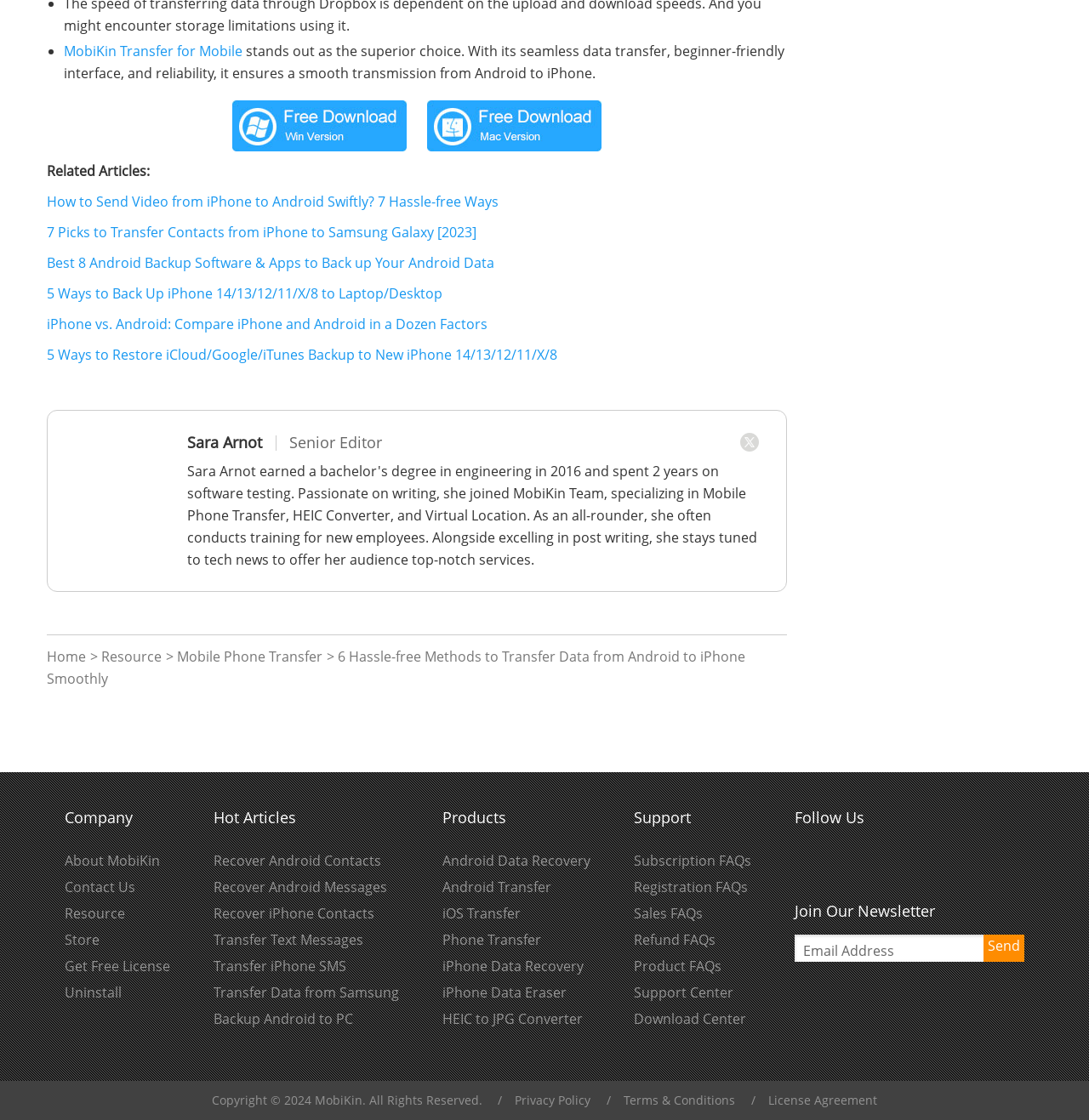Use the information in the screenshot to answer the question comprehensively: What is the topic of the related articles section?

The webpage has a section titled 'Related Articles' which contains links to articles related to mobile phone data transfer. This information is obtained from the StaticText element with OCR text 'Related Articles:' and the link elements with OCR text such as 'How to Send Video from iPhone to Android Swiftly? 7 Hassle-free Ways' and '7 Picks to Transfer Contacts from iPhone to Samsung Galaxy [2023]'.